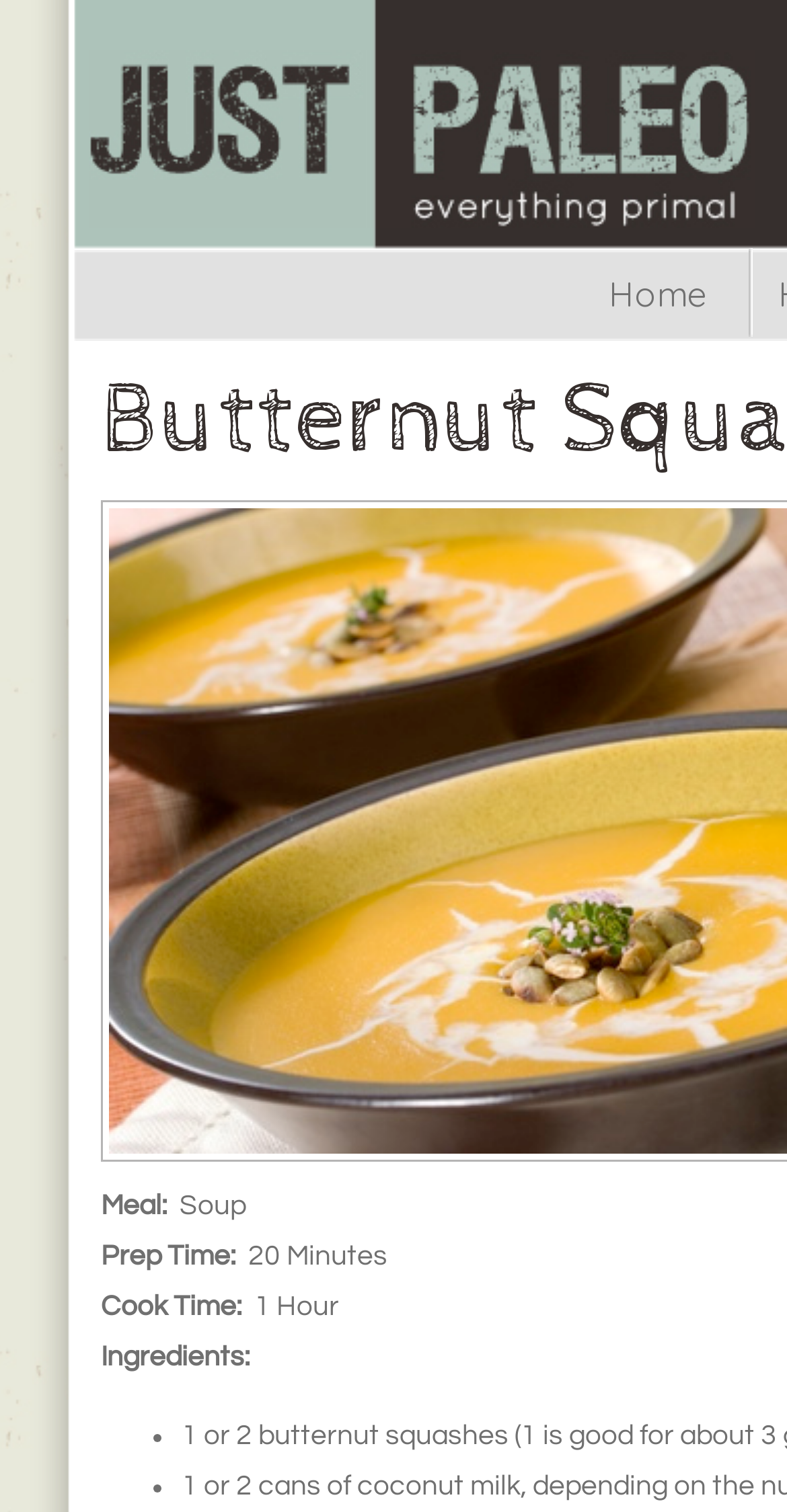Is there a list of ingredients on this page?
Provide a detailed answer to the question using information from the image.

I noticed the 'Ingredients:' label on the webpage, followed by a list marker '•', which suggests that a list of ingredients is present on this page.